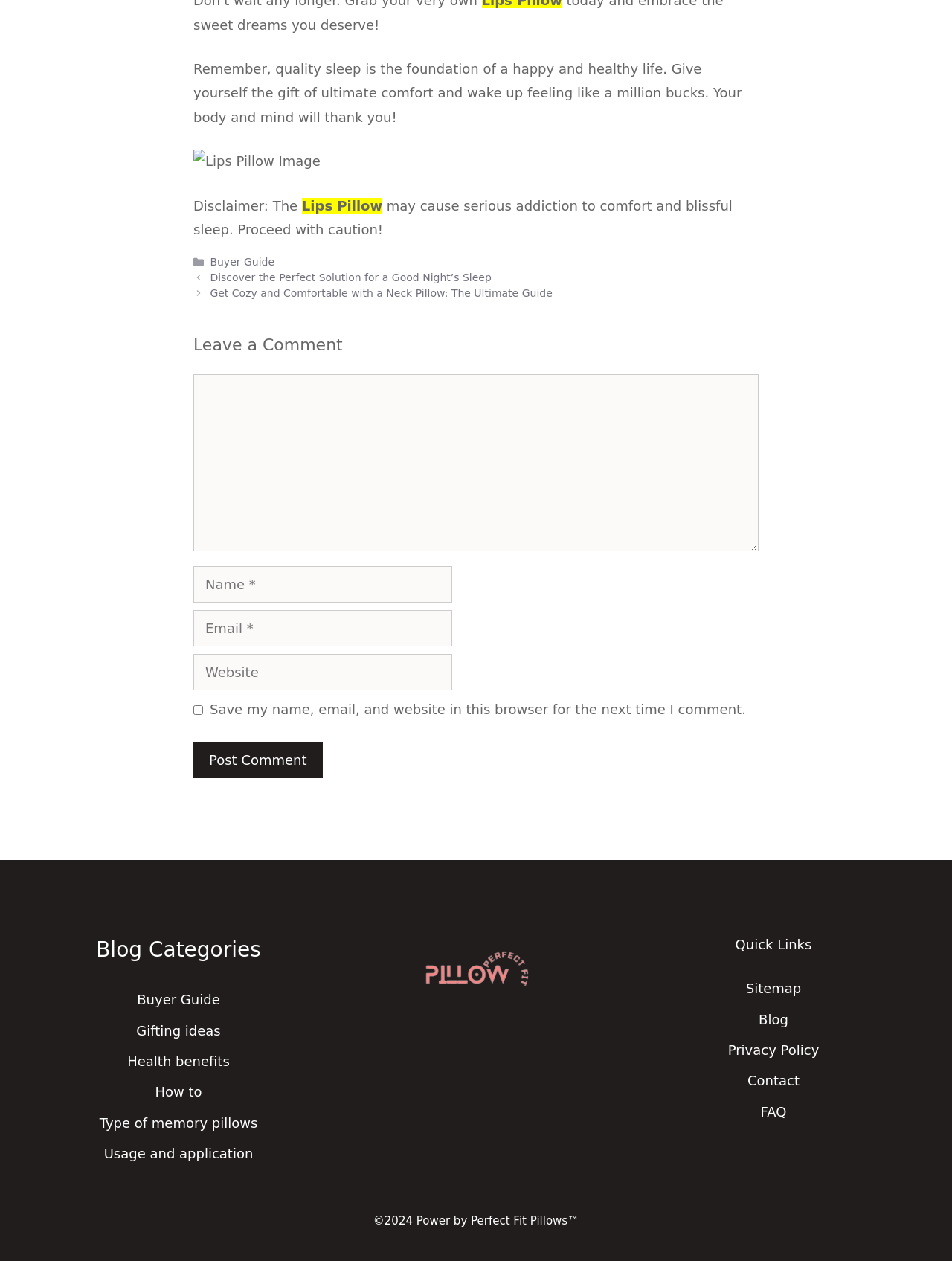Please determine the bounding box coordinates of the element to click in order to execute the following instruction: "Click the 'Buyer Guide' link". The coordinates should be four float numbers between 0 and 1, specified as [left, top, right, bottom].

[0.221, 0.203, 0.288, 0.212]